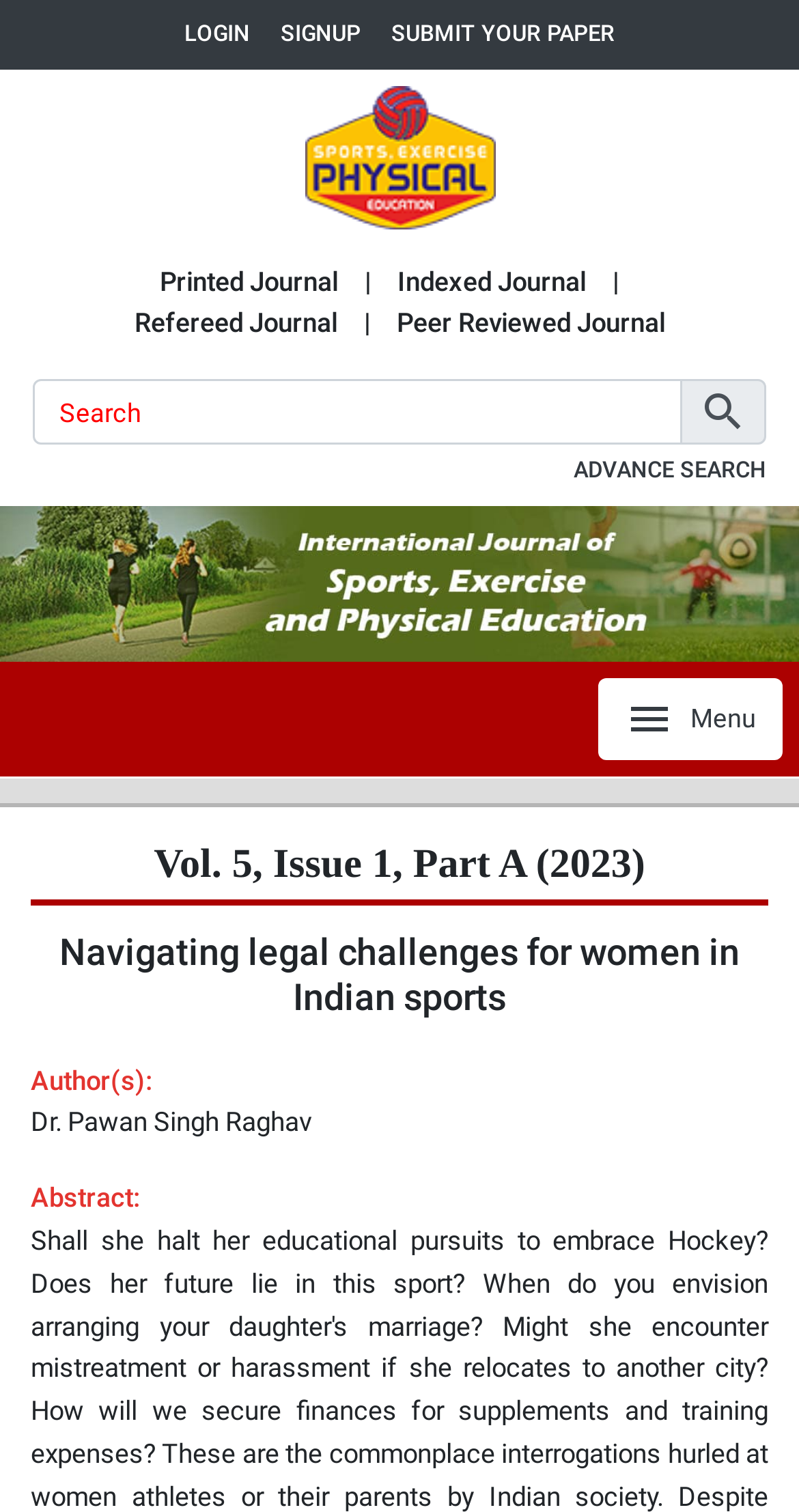Please identify the bounding box coordinates of the region to click in order to complete the task: "open the menu". The coordinates must be four float numbers between 0 and 1, specified as [left, top, right, bottom].

[0.749, 0.448, 0.979, 0.503]